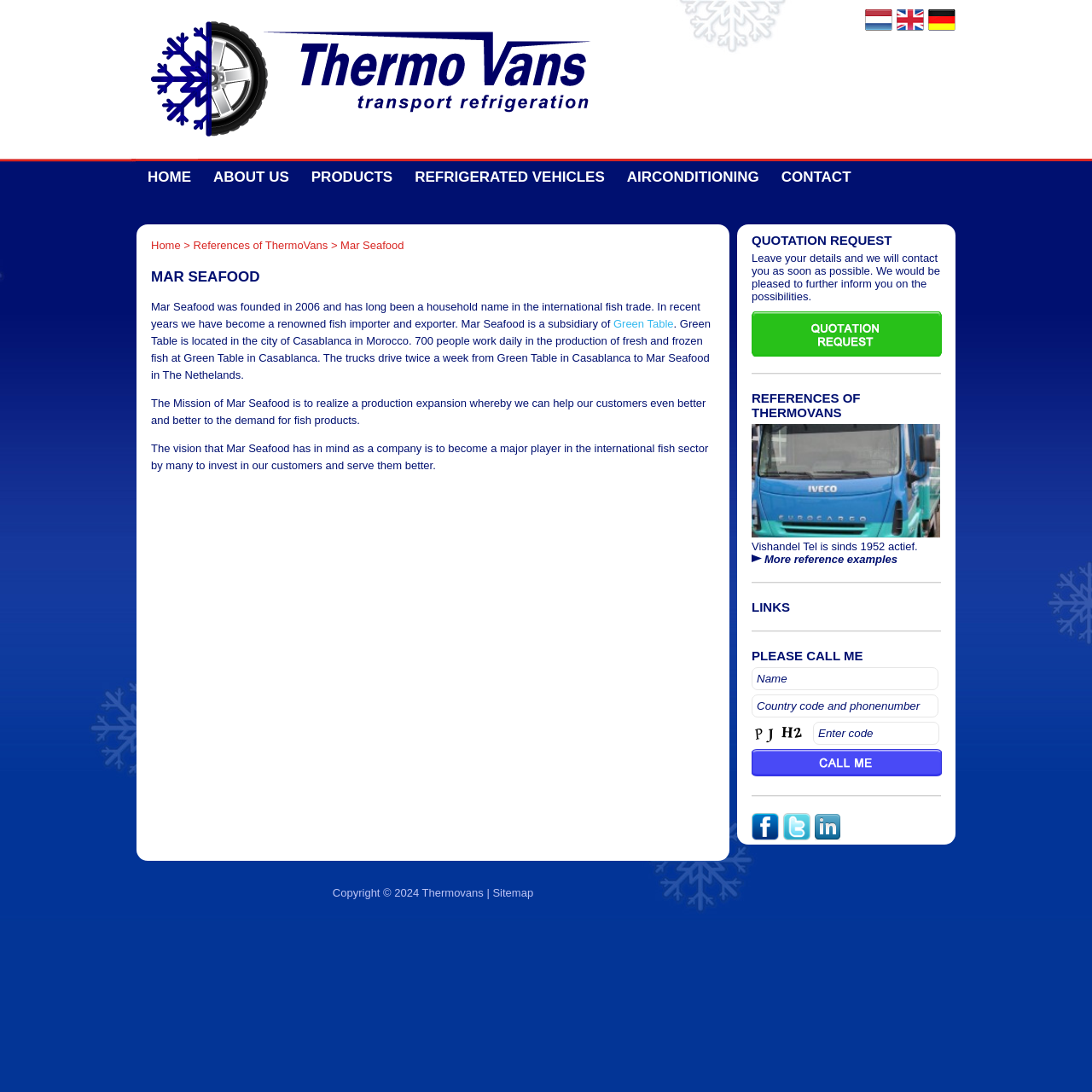Provide the bounding box coordinates of the section that needs to be clicked to accomplish the following instruction: "Click the Sitemap link."

[0.451, 0.811, 0.488, 0.823]